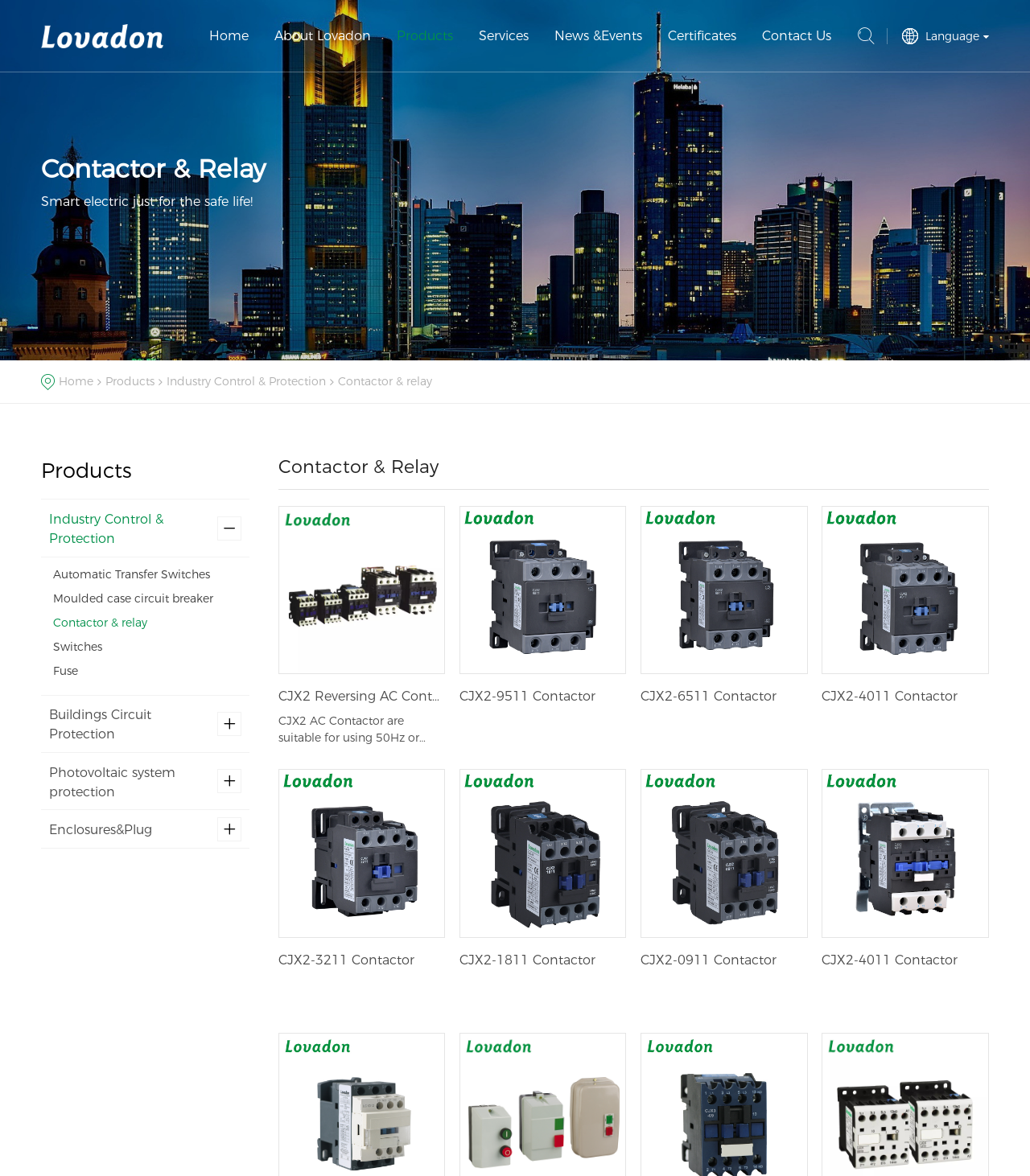Give an in-depth explanation of the webpage layout and content.

This webpage is about Yueqing Lovadon Electric Co., Ltd., a company founded in 2012 and located in Liushi town, Yueqing city. The page has a heading at the top with the company name and a logo. Below the heading, there is a navigation menu with links to different sections of the website, including Home, About Lovadon, Products, Services, News & Events, Certificates, and Contact Us.

On the left side of the page, there is a sidebar with links to various product categories, including Contactor & Relay, Industry Control & Protection, Automatic Transfer Switches, Moulded case circuit breaker, and more.

The main content of the page is divided into sections, with headings and subheadings. The first section is about Contactor & Relay, with a heading and a brief description. Below this section, there are links to different types of contactors, including CJX2 Reversing AC Contactor, CJX2-9511 Contactor, CJX2-6511 Contactor, and more. Each link has a corresponding image and a brief description.

The images of the contactors are displayed in a grid layout, with three columns and multiple rows. The images are relatively small, with a width of around 10-15% of the page width. The descriptions of the contactors are brief, with a few sentences each.

Overall, the page has a simple and organized layout, with clear headings and concise descriptions. The use of images and links makes it easy to navigate and find specific information about the company's products.